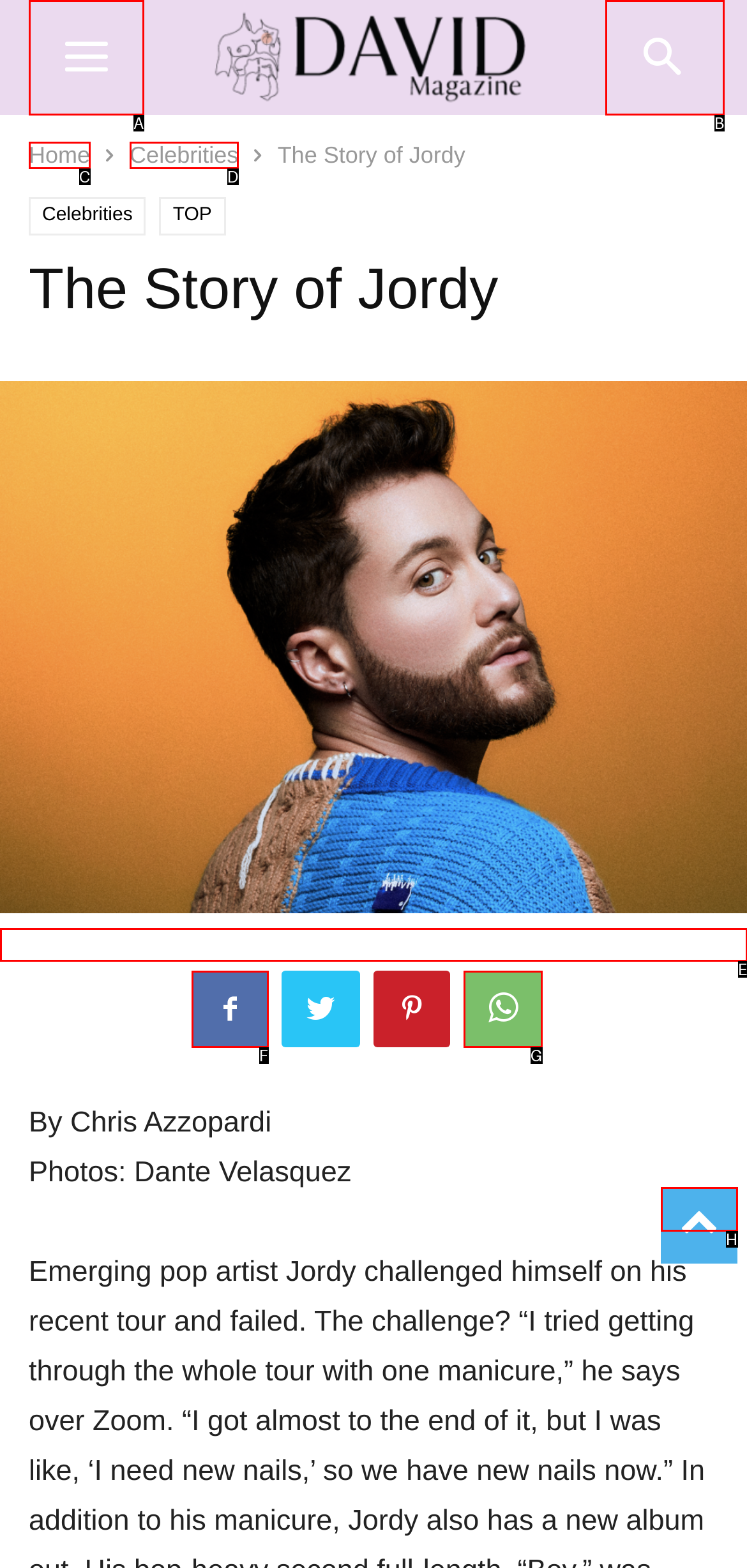From the options shown in the screenshot, tell me which lettered element I need to click to complete the task: view Jordy1.

E